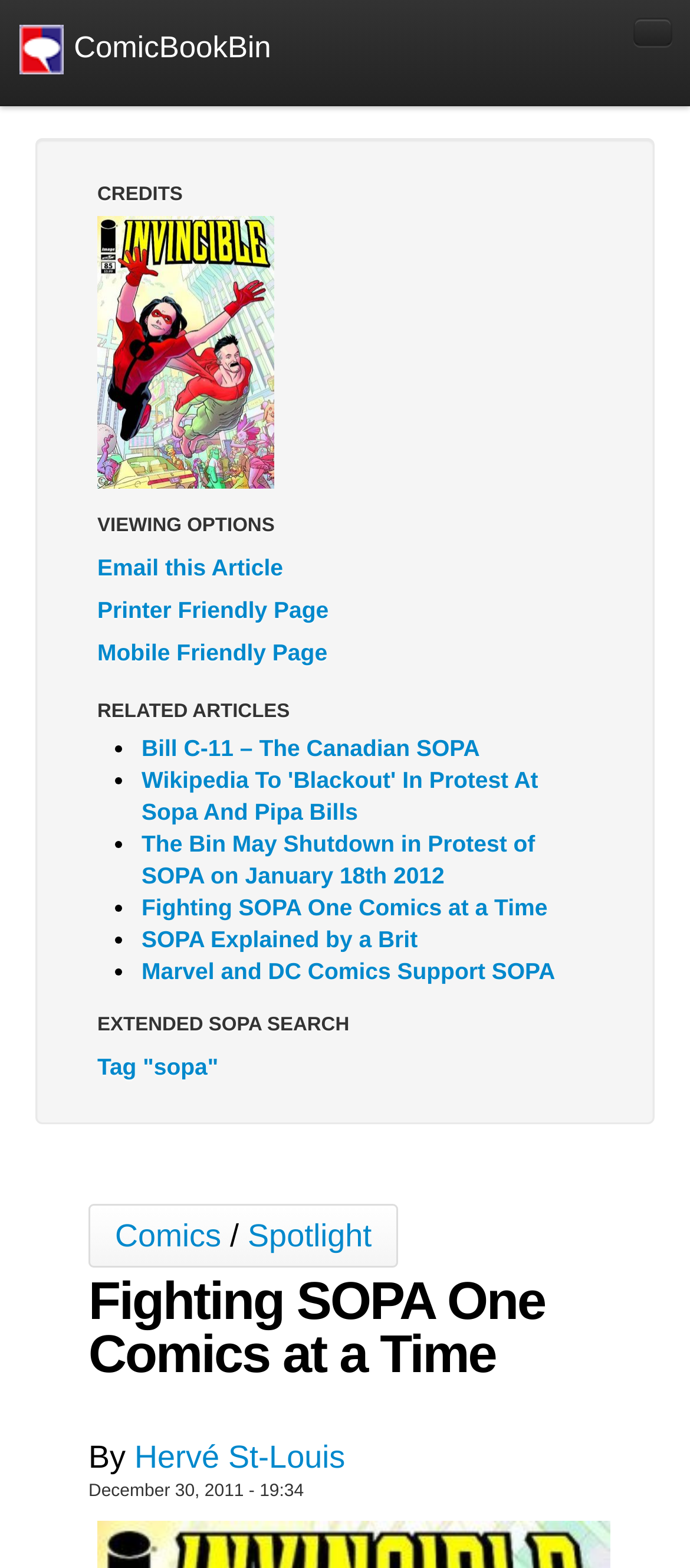What is the main heading displayed on the webpage? Please provide the text.

Fighting SOPA One Comics at a Time